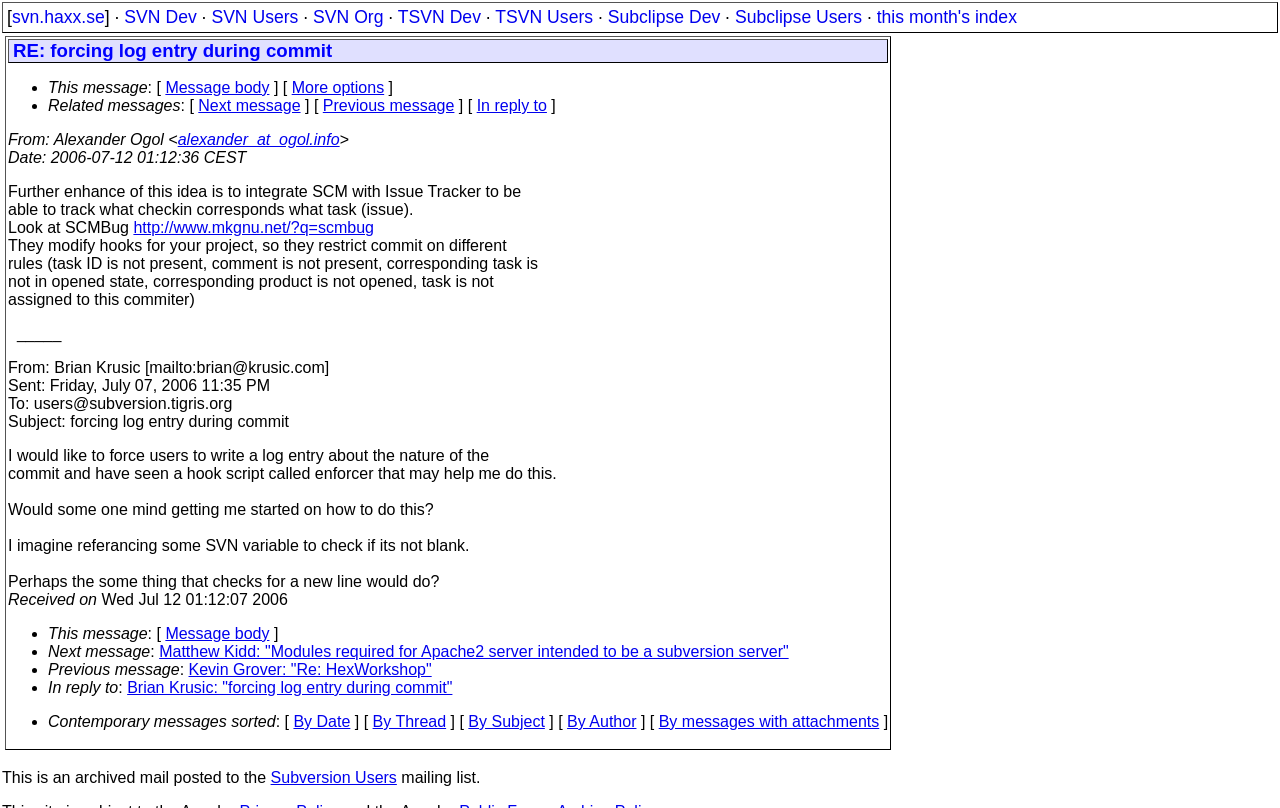Examine the image and give a thorough answer to the following question:
What is SCMBug?

SCMBug is a tool that integrates SCM with Issue Tracker, allowing to track what checkin corresponds to what task (issue), as mentioned in the email.